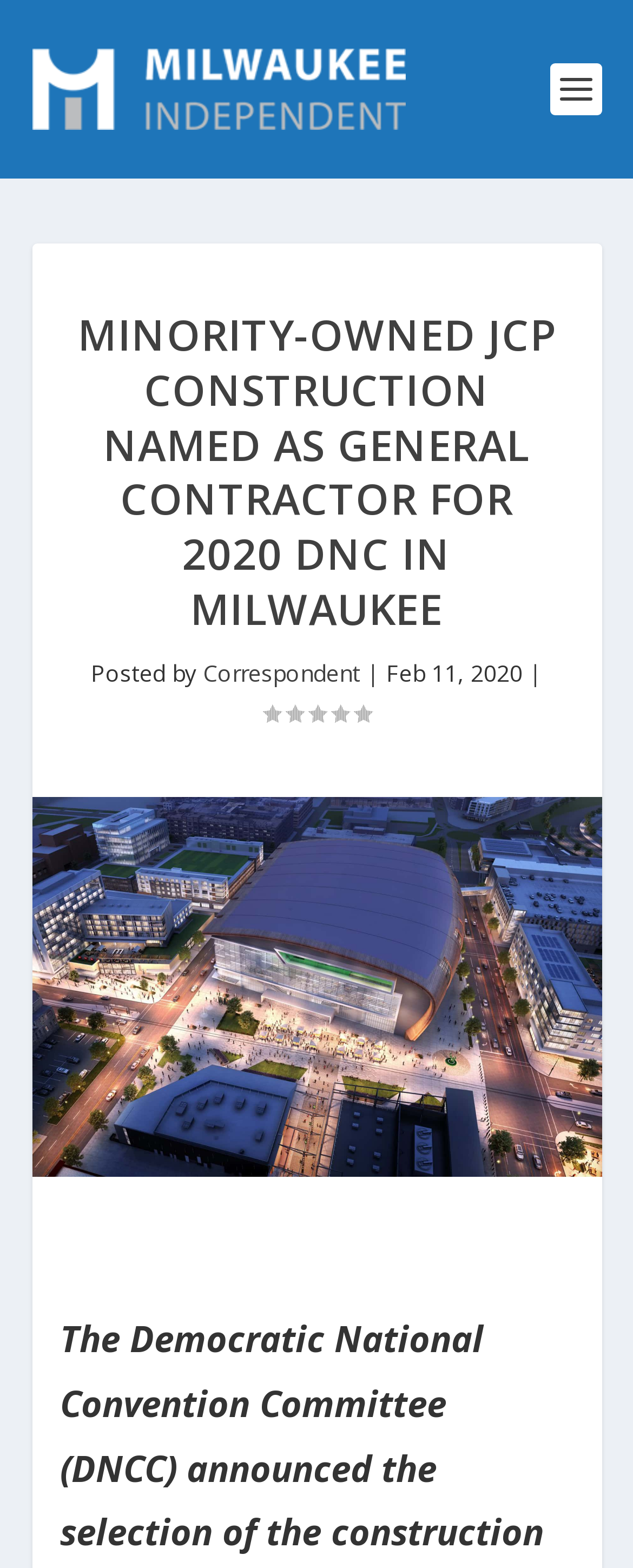Find and provide the bounding box coordinates for the UI element described here: "Matthias AltmannSystem Consultant". The coordinates should be given as four float numbers between 0 and 1: [left, top, right, bottom].

None